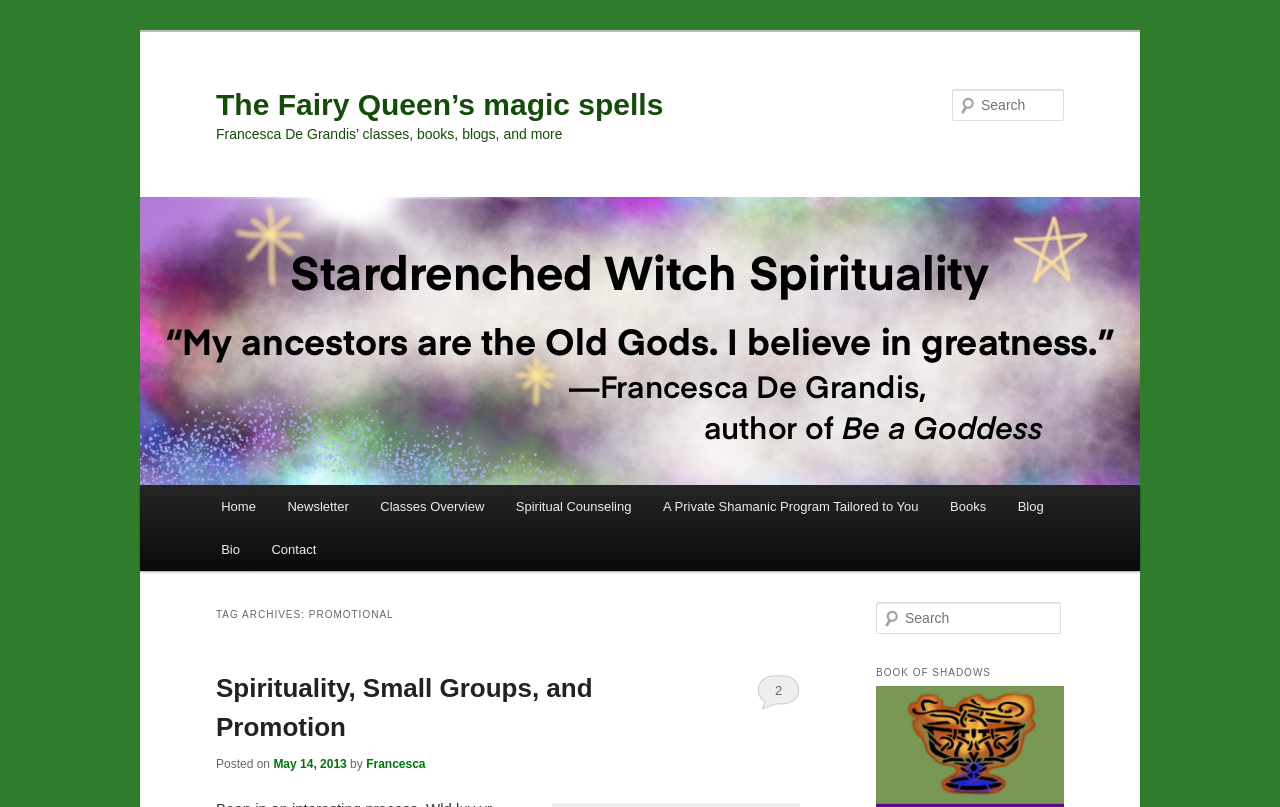Provide a thorough description of the webpage's content and layout.

This webpage is about Francesca De Grandis' classes, books, blogs, and more, with a focus on The Fairy Queen's magic spells. At the top, there are two "Skip to" links, one for primary content and one for secondary content. Below these links, there is a large heading that reads "The Fairy Queen's magic spells", which is also a clickable link. 

To the right of this heading, there is a smaller heading that describes the content of the webpage. Below these headings, there is a large image with the same title as the webpage, "The Fairy Queen's magic spells". 

On the top right, there is a search bar with a "Search" label and a text box where users can input their search queries. 

The main menu is located on the left side of the webpage, with links to various sections such as Home, Newsletter, Classes Overview, Spiritual Counseling, and more. 

Below the main menu, there is a section with a heading "TAG ARCHIVES: PROMOTIONAL", which contains a subheading "Spirituality, Small Groups, and Promotion". This section has a link to a specific post, along with the date it was posted and the author's name. 

At the bottom of the webpage, there is another search bar and a heading "BOOK OF SHADOWS".